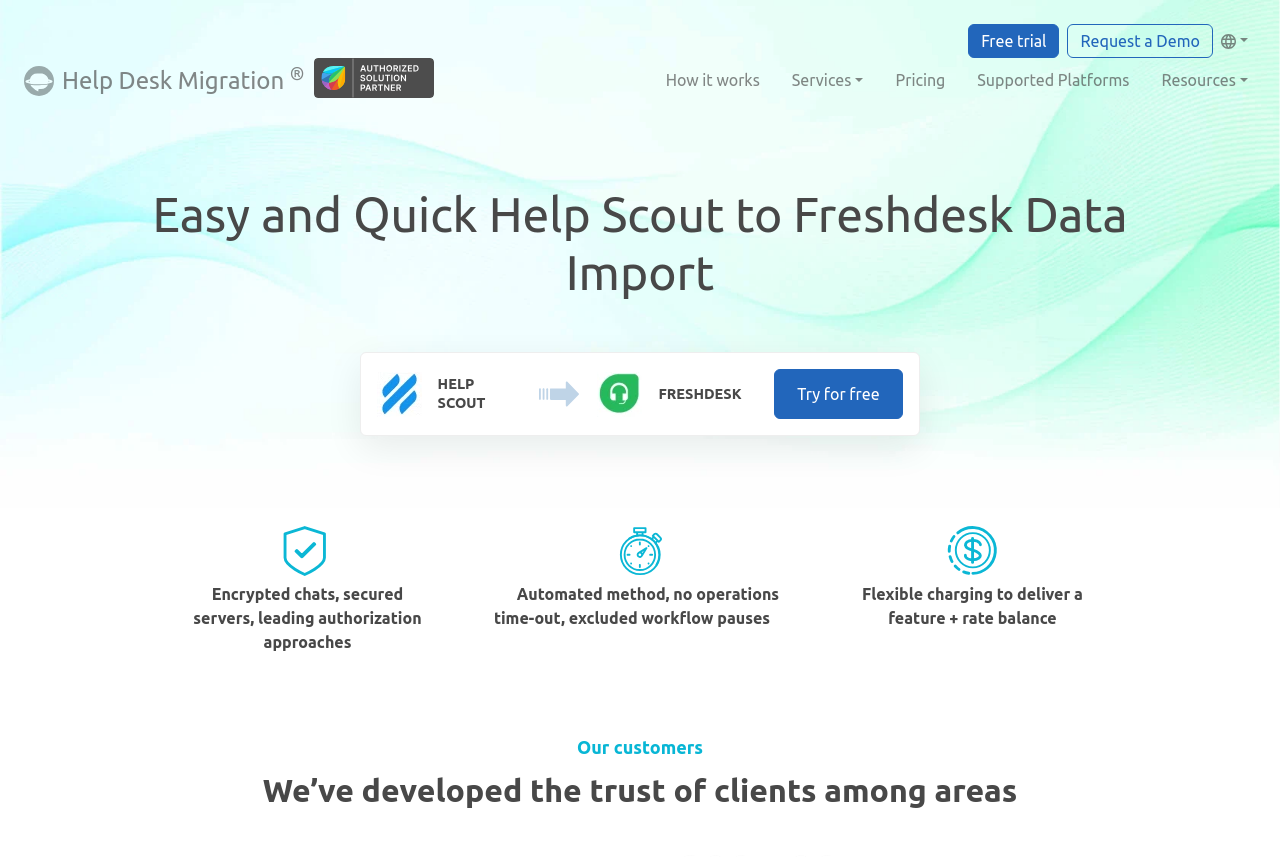How many links are there in the top navigation bar?
Using the screenshot, give a one-word or short phrase answer.

5